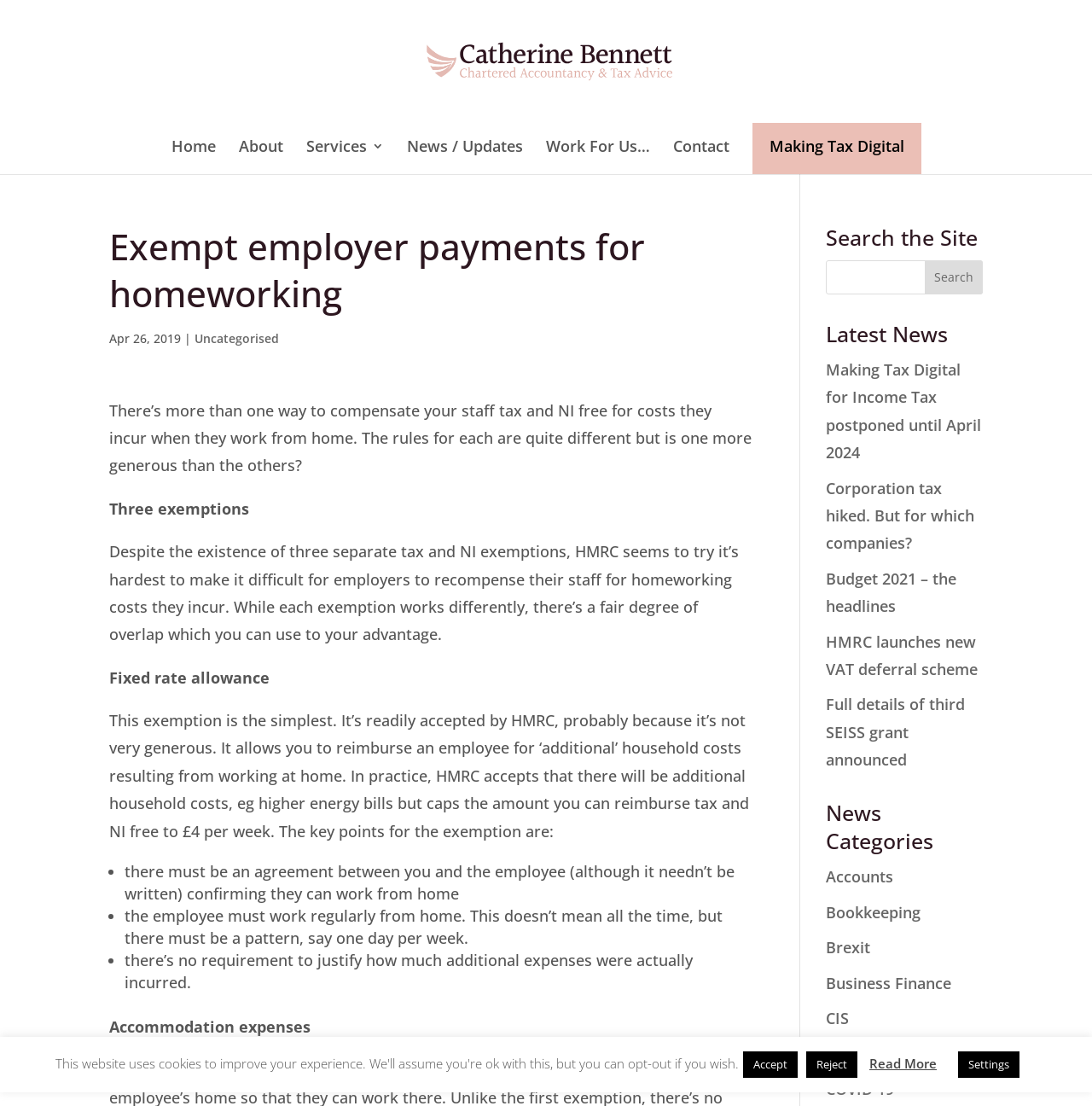Please find the bounding box for the UI element described by: "News".

None